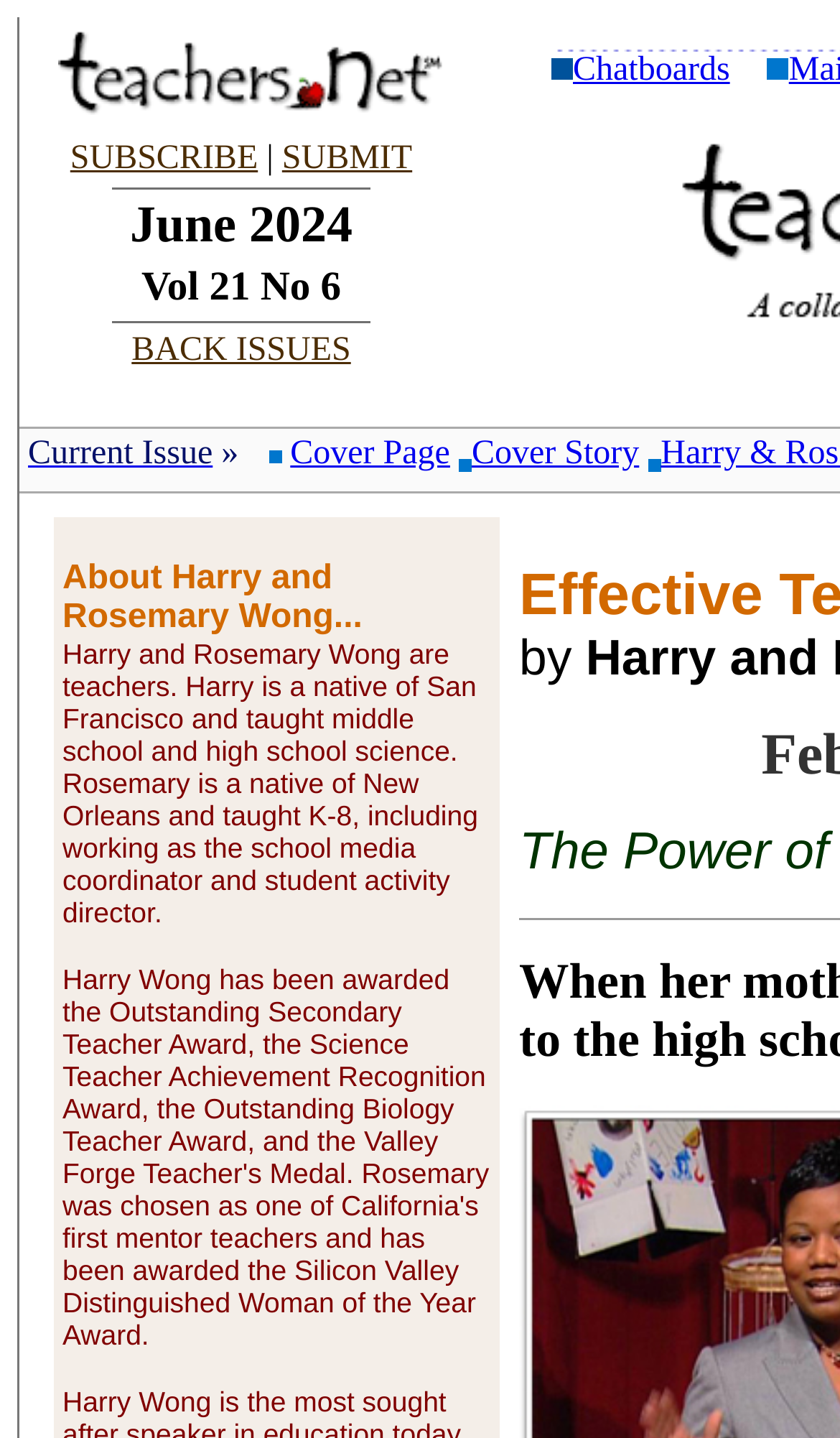Extract the bounding box coordinates for the HTML element that matches this description: "Current Issue". The coordinates should be four float numbers between 0 and 1, i.e., [left, top, right, bottom].

[0.033, 0.303, 0.253, 0.328]